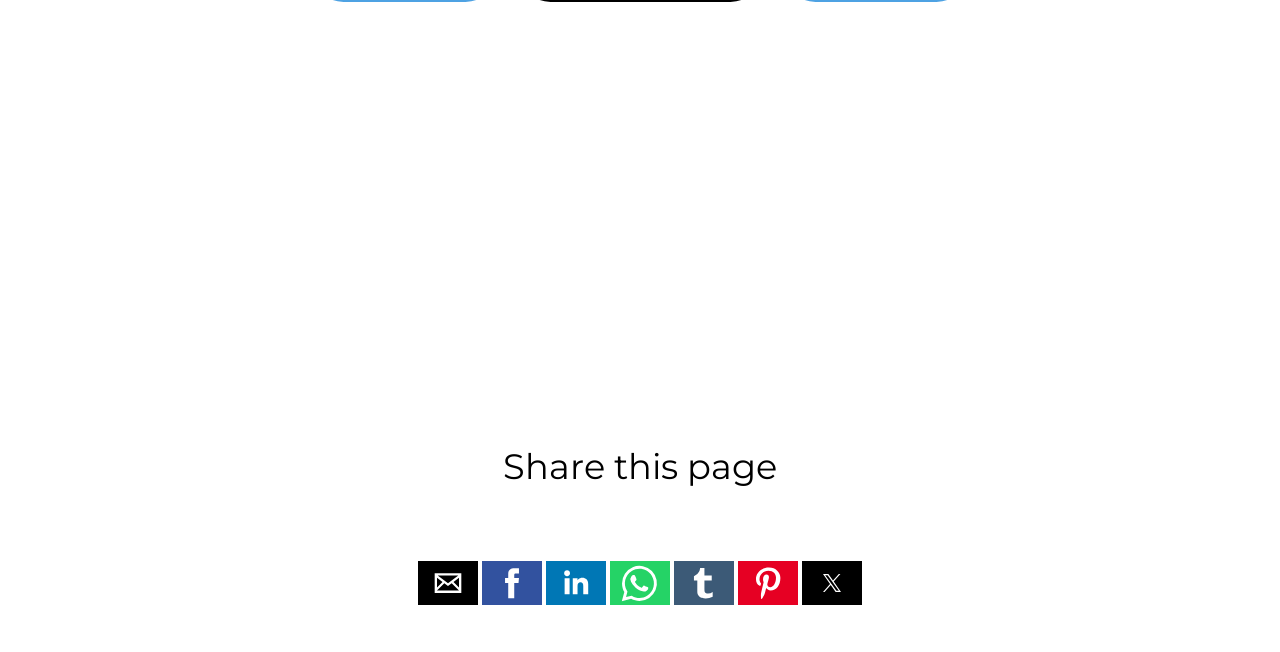What is the position of the 'Share by facebook' button?
Please use the visual content to give a single word or phrase answer.

Second from left